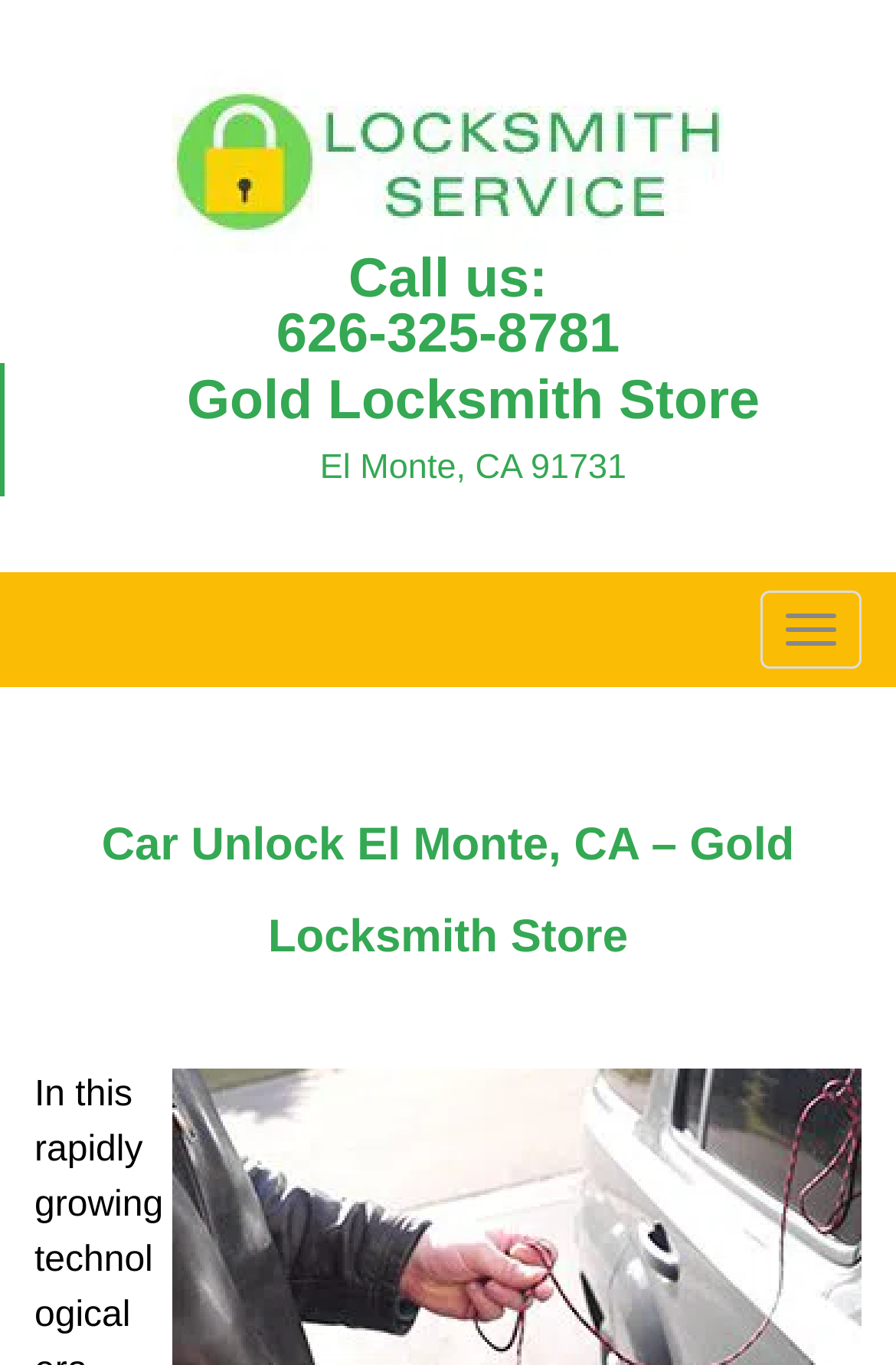What is the name of the locksmith store?
Look at the screenshot and provide an in-depth answer.

I found the name of the locksmith store by looking at the link element with the text 'Gold Locksmith Store' which is located at the top left corner of the webpage.